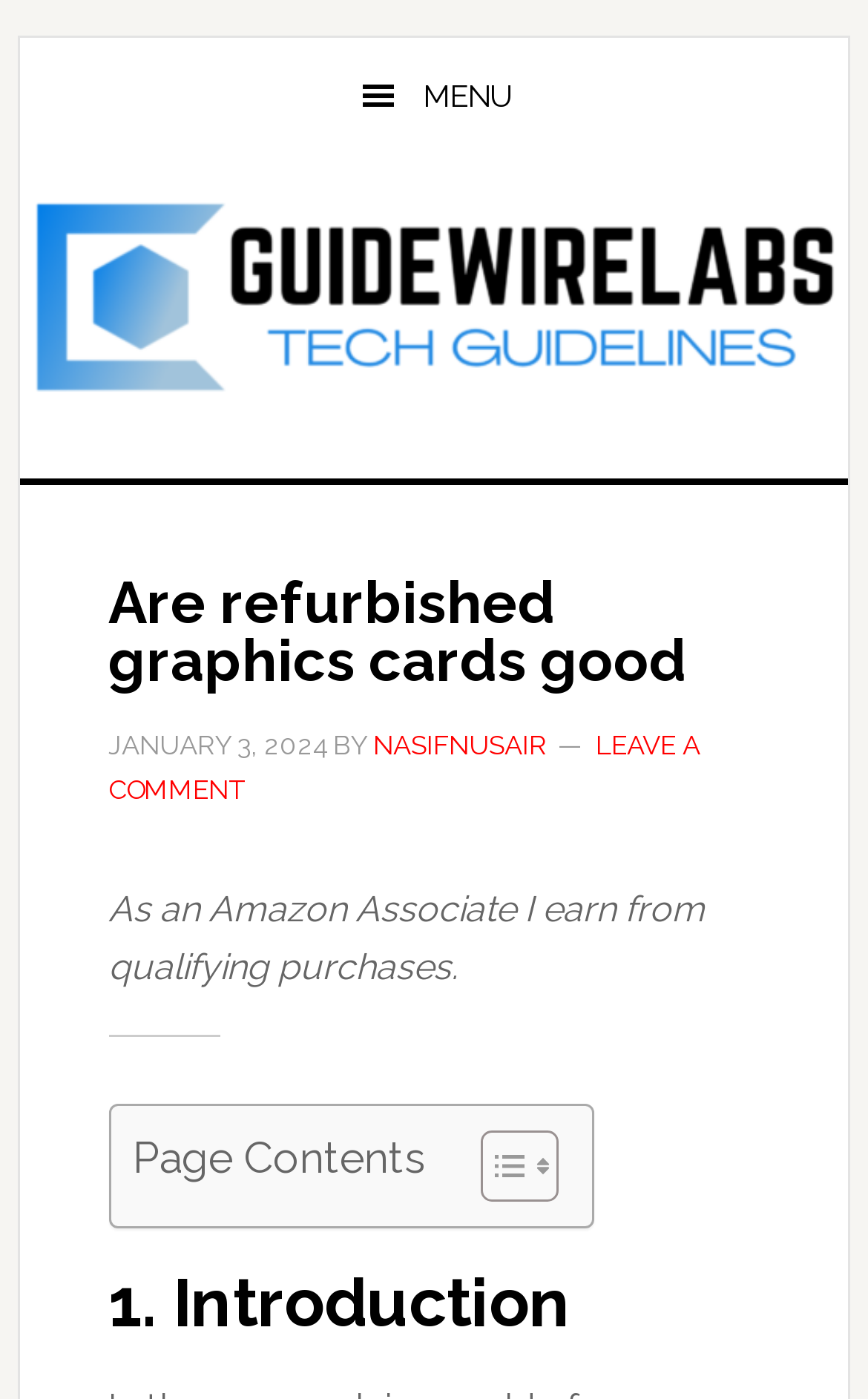What is the purpose of the link 'Toggle Table of Content'?
Please respond to the question with a detailed and informative answer.

I inferred the purpose of the link by looking at its text and the surrounding elements, which suggest that it is used to toggle the table of content.